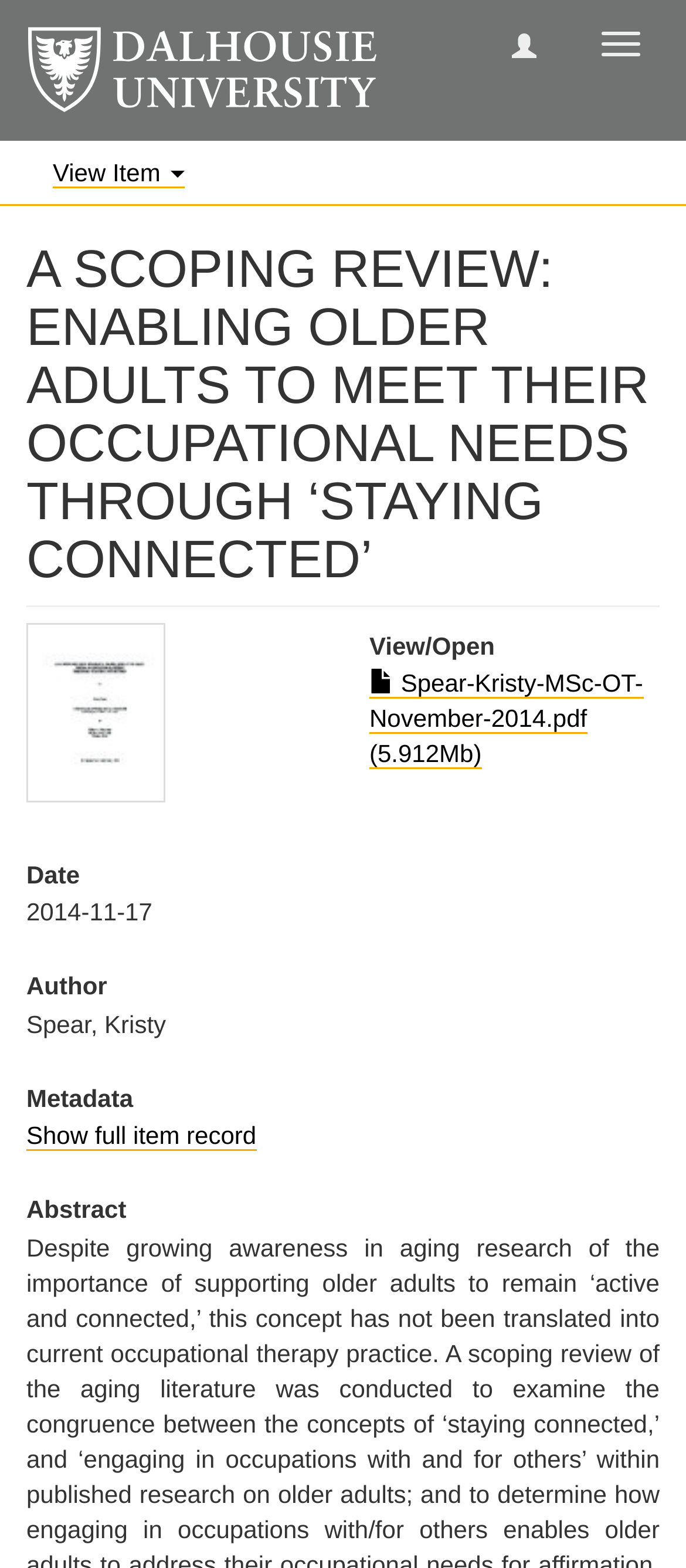What is the file size of the PDF?
Provide a detailed answer to the question using information from the image.

I found the link to the PDF file 'Spear-Kristy-MSc-OT-November-2014.pdf' and next to it, the file size is mentioned as 5.912Mb.